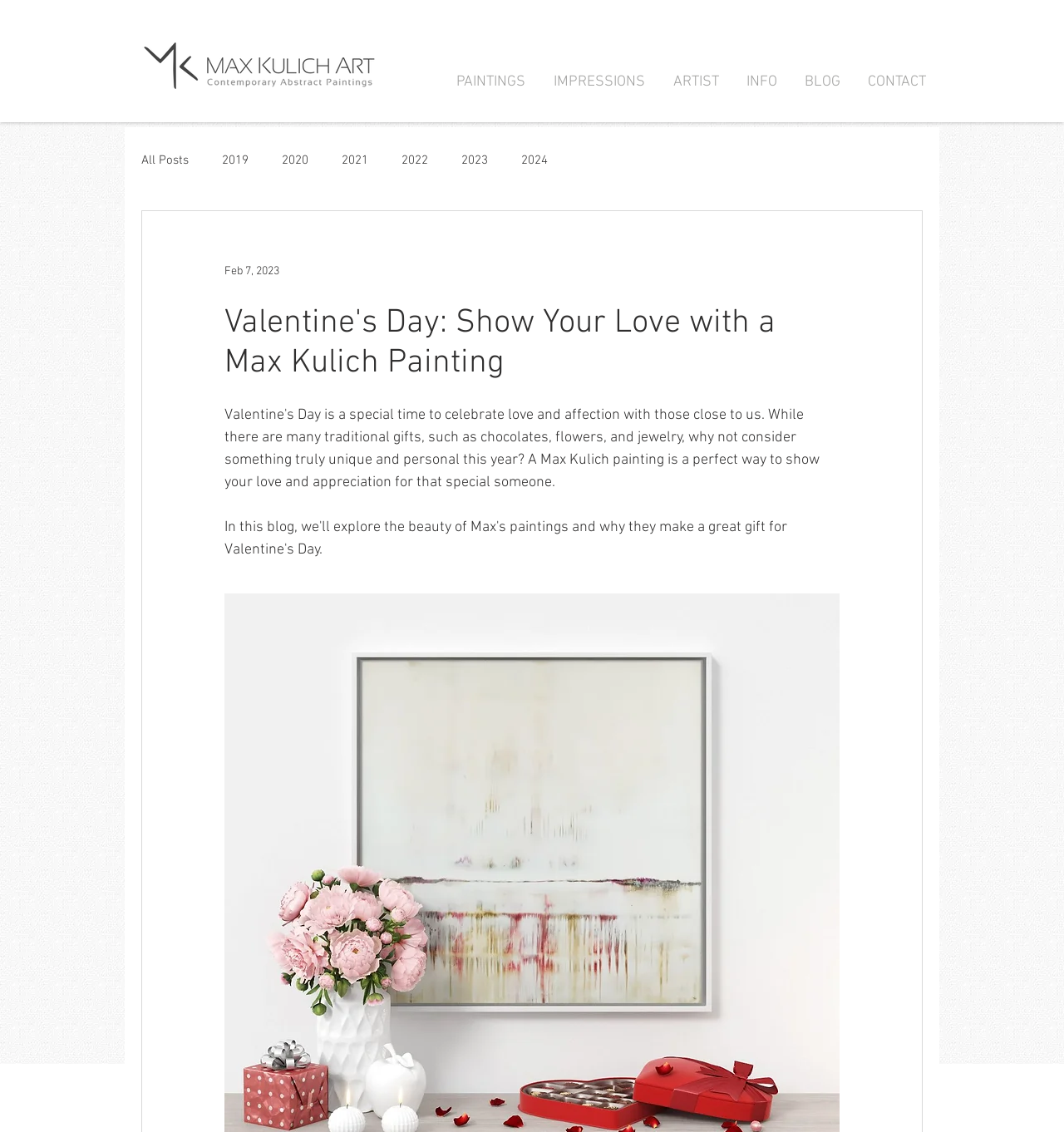Refer to the image and answer the question with as much detail as possible: What is the date of the latest blog post?

The date of the latest blog post can be found in the blog section, where it says 'Feb 7, 2023'.